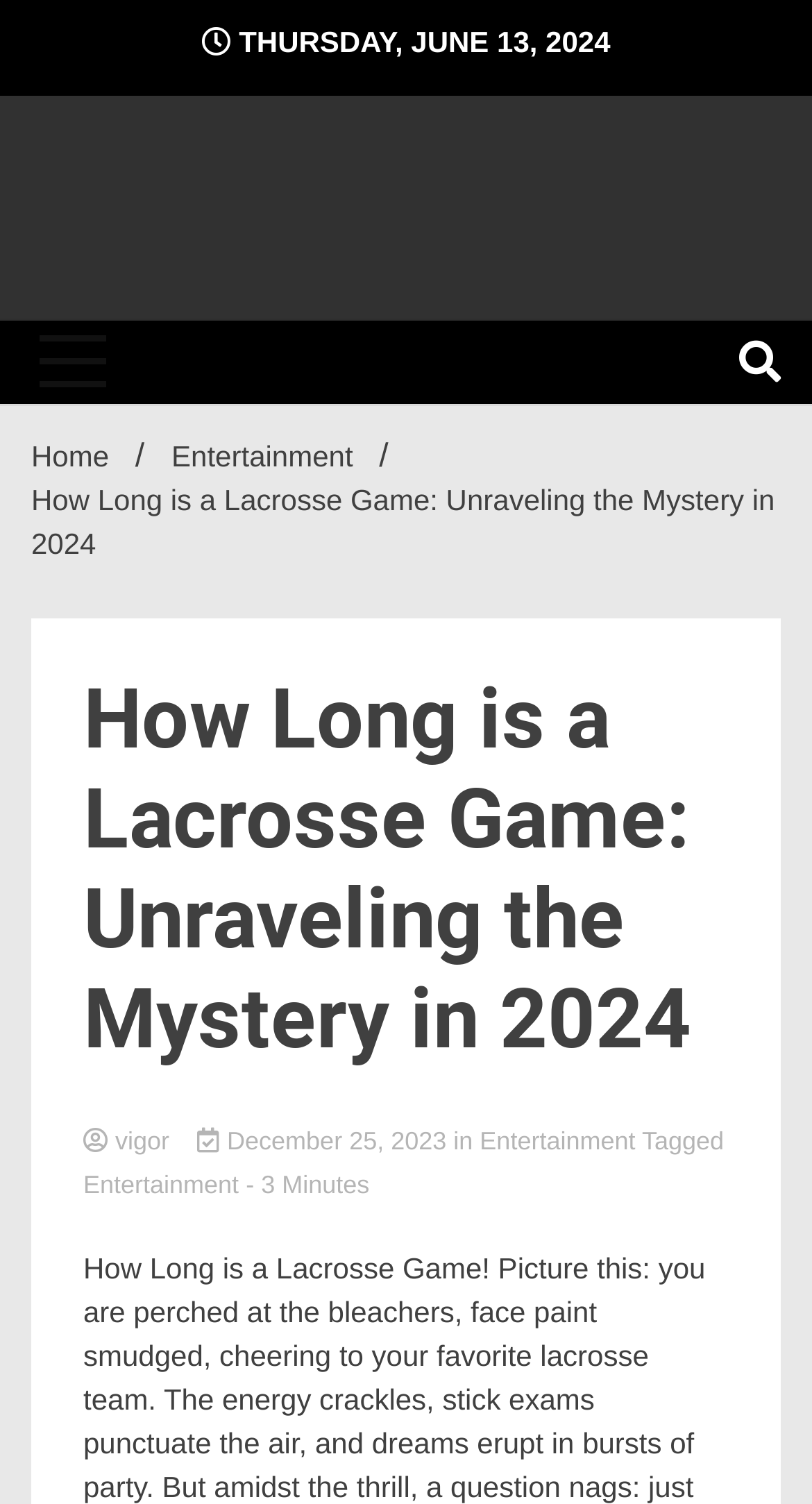Using the image as a reference, answer the following question in as much detail as possible:
What is the category of the article?

I found the category of the article by looking at the link element with the text 'Entertainment' which is located near the top of the webpage, and also by looking at the breadcrumb navigation element.